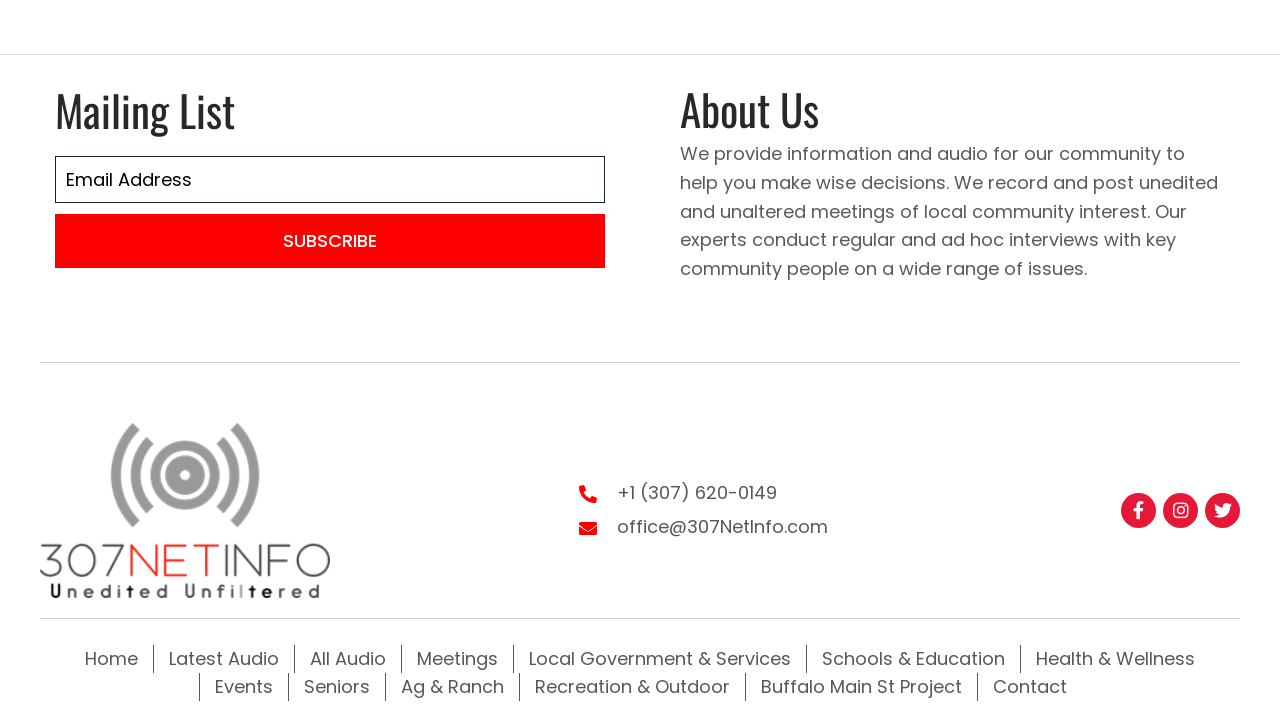What is the phone number to contact?
Using the screenshot, give a one-word or short phrase answer.

+1 (307) 620-0149